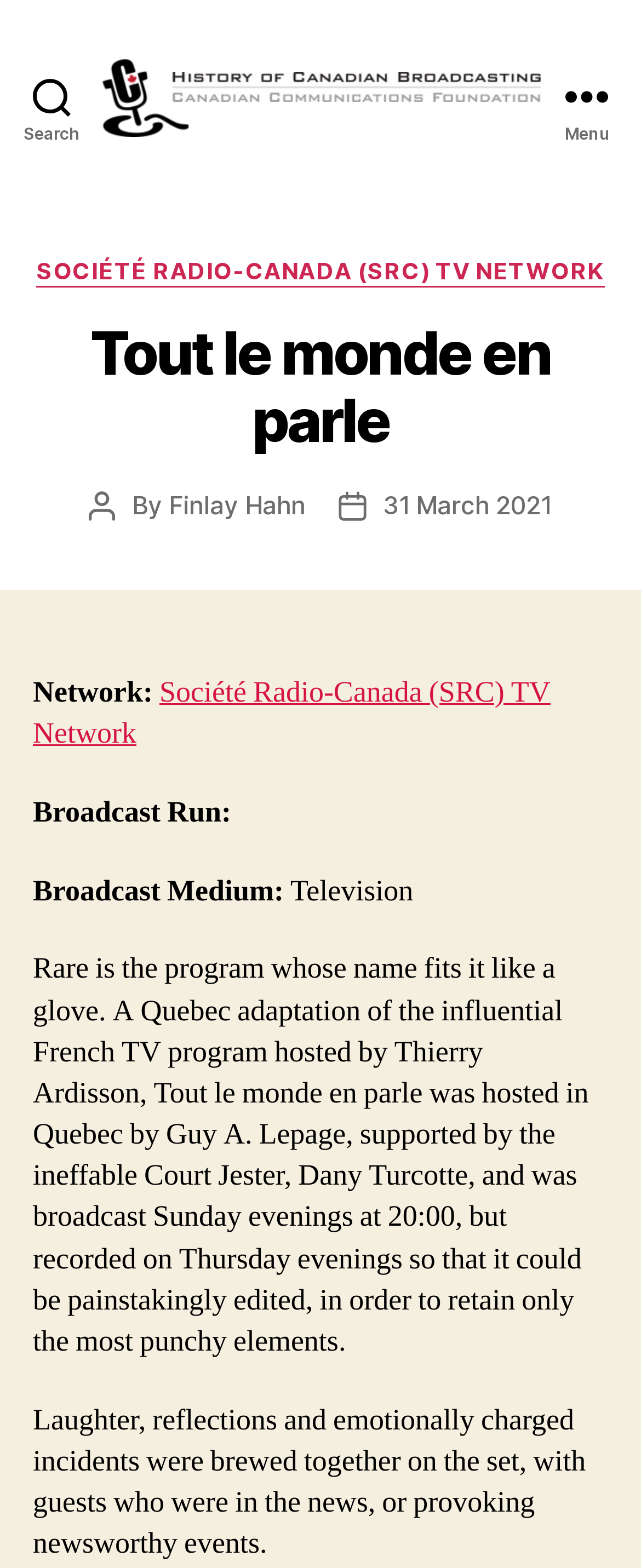Create an elaborate caption for the webpage.

The webpage is about the history of Canadian broadcasting, specifically focusing on the TV program "Tout le monde en parle". At the top left corner, there is a search button. Next to it, there is a link to "The History of Canadian Broadcasting" accompanied by an image with the same title. On the top right corner, there is a menu button.

When the menu button is expanded, a header section appears, containing several elements. There is a heading "Tout le monde en parle" near the top, followed by a link to "SOCIÉTÉ RADIO-CANADA (SRC) TV NETWORK". Below these, there are two sections of text: one with the post author's name, "Finlay Hahn", and the post date, "31 March 2021".

Further down, there are several sections of text describing the TV program. One section is labeled "Network:" and provides a link to "Société Radio-Canada (SRC) TV Network". Another section is labeled "Broadcast Run:", and there are additional sections labeled "Broadcast Medium:" and "Television". The main content of the page is a descriptive text about the TV program "Tout le monde en parle", which is a Quebec adaptation of a French TV program. The text describes the program's format, its hosts, and its content, which includes laughter, reflections, and emotionally charged incidents with newsworthy guests.